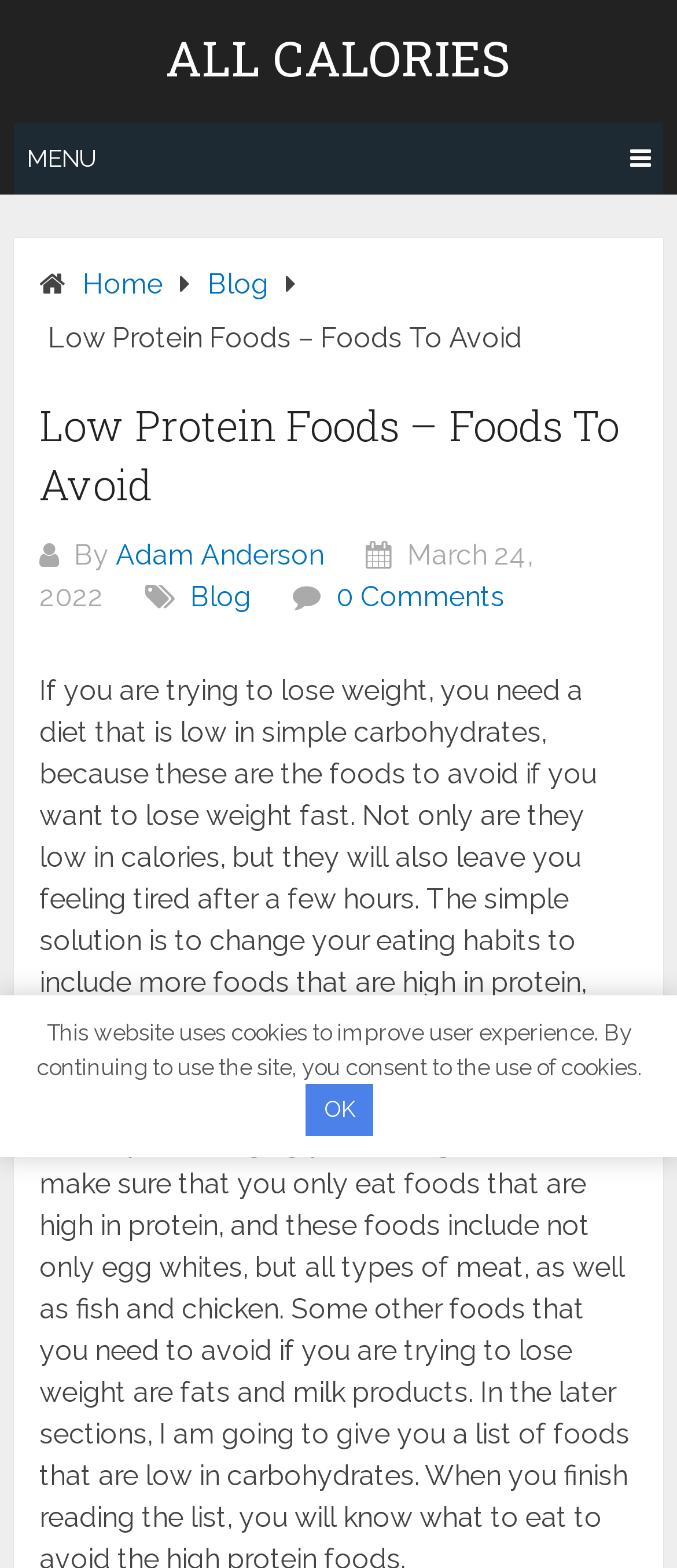Please identify the bounding box coordinates of the area I need to click to accomplish the following instruction: "visit author's page".

[0.171, 0.344, 0.479, 0.365]